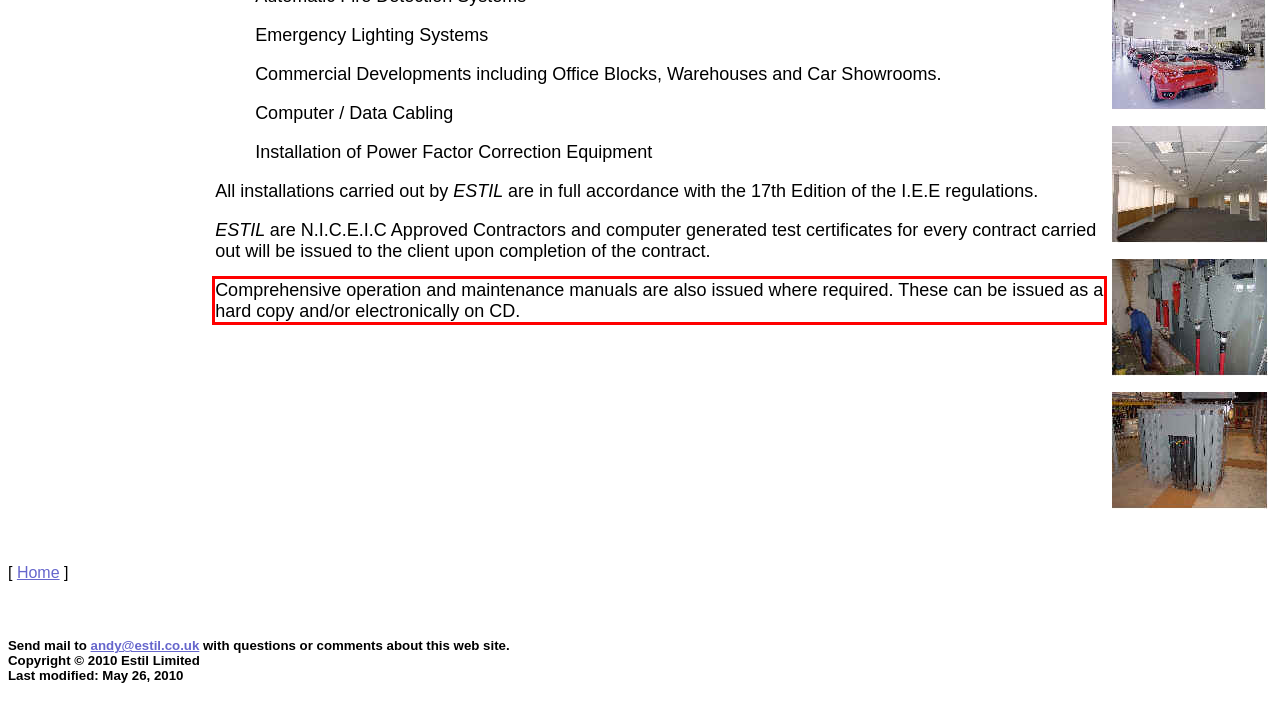You are looking at a screenshot of a webpage with a red rectangle bounding box. Use OCR to identify and extract the text content found inside this red bounding box.

Comprehensive operation and maintenance manuals are also issued where required. These can be issued as a hard copy and/or electronically on CD.